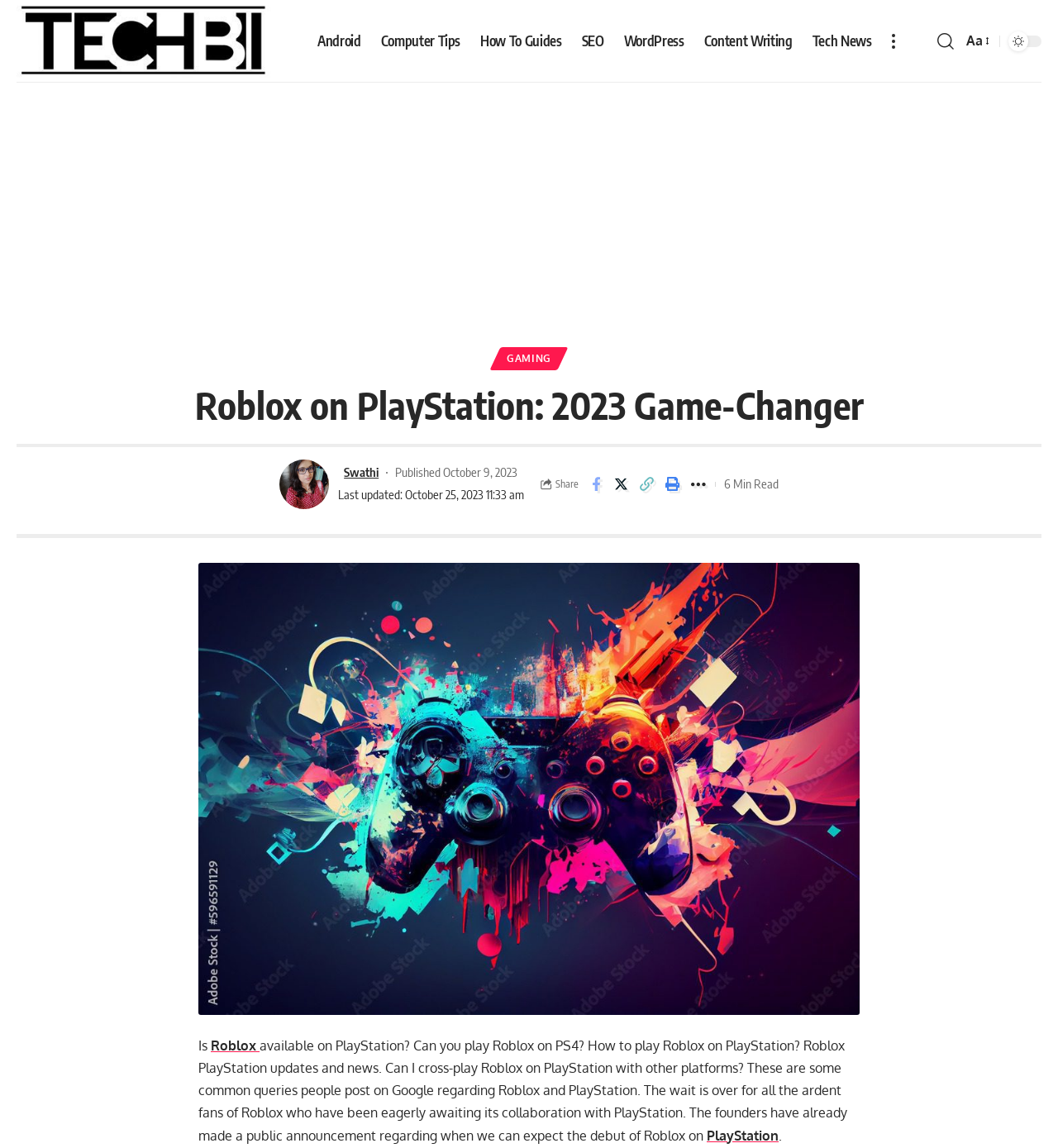Show me the bounding box coordinates of the clickable region to achieve the task as per the instruction: "Go back to top".

[0.953, 0.878, 0.984, 0.907]